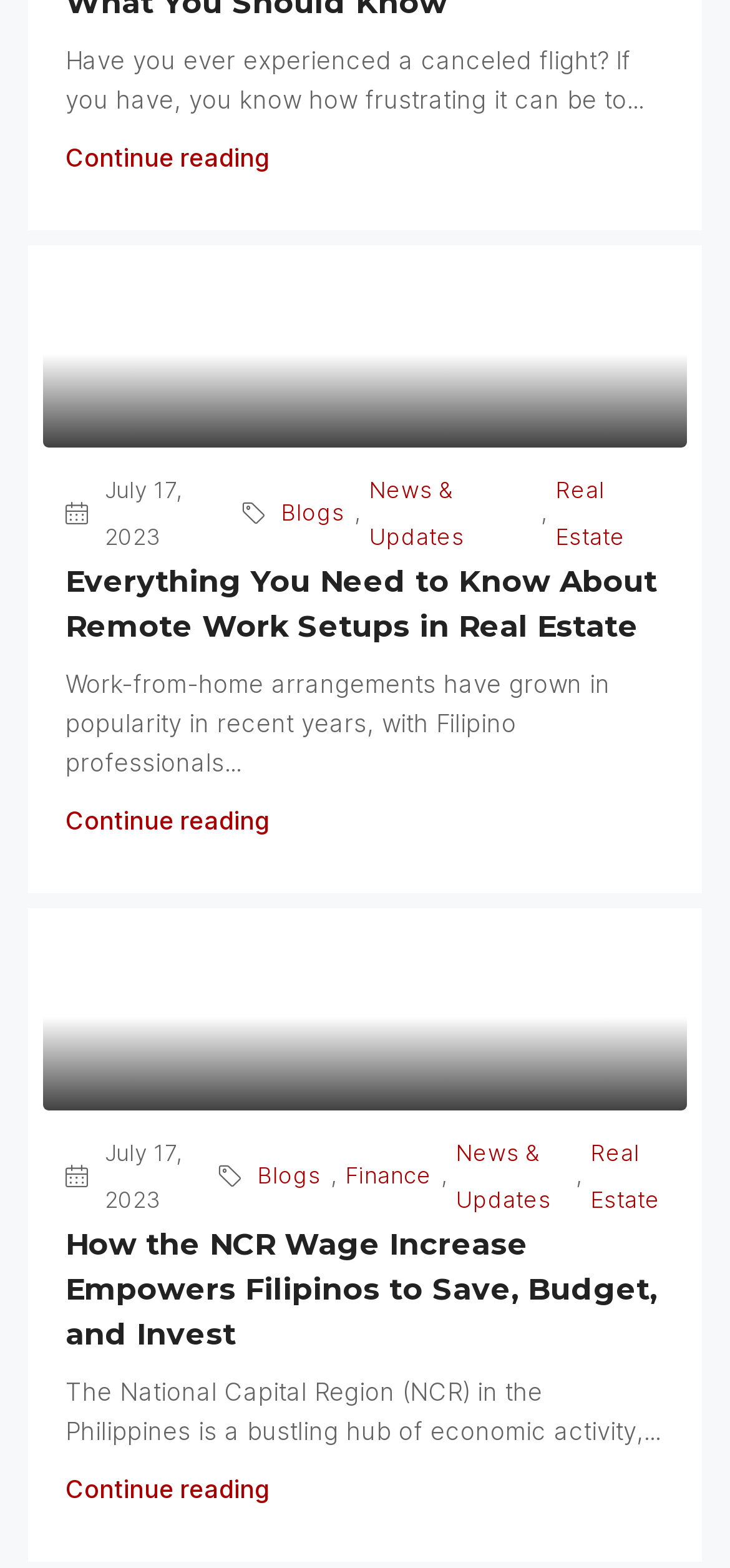Answer the following in one word or a short phrase: 
How many 'Continue reading' links are on this webpage?

3